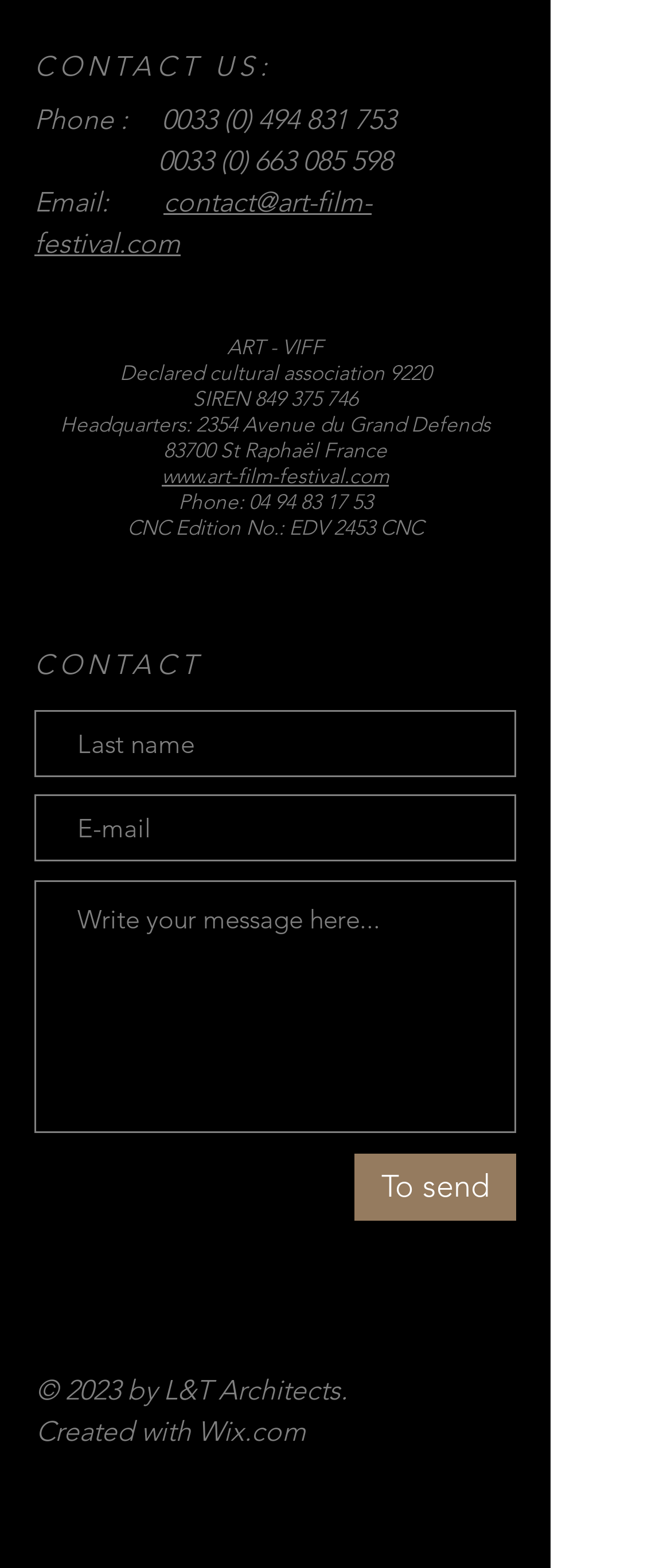Locate the bounding box coordinates of the item that should be clicked to fulfill the instruction: "Click the phone number 0033 (0) 494 831 753".

[0.241, 0.065, 0.59, 0.086]